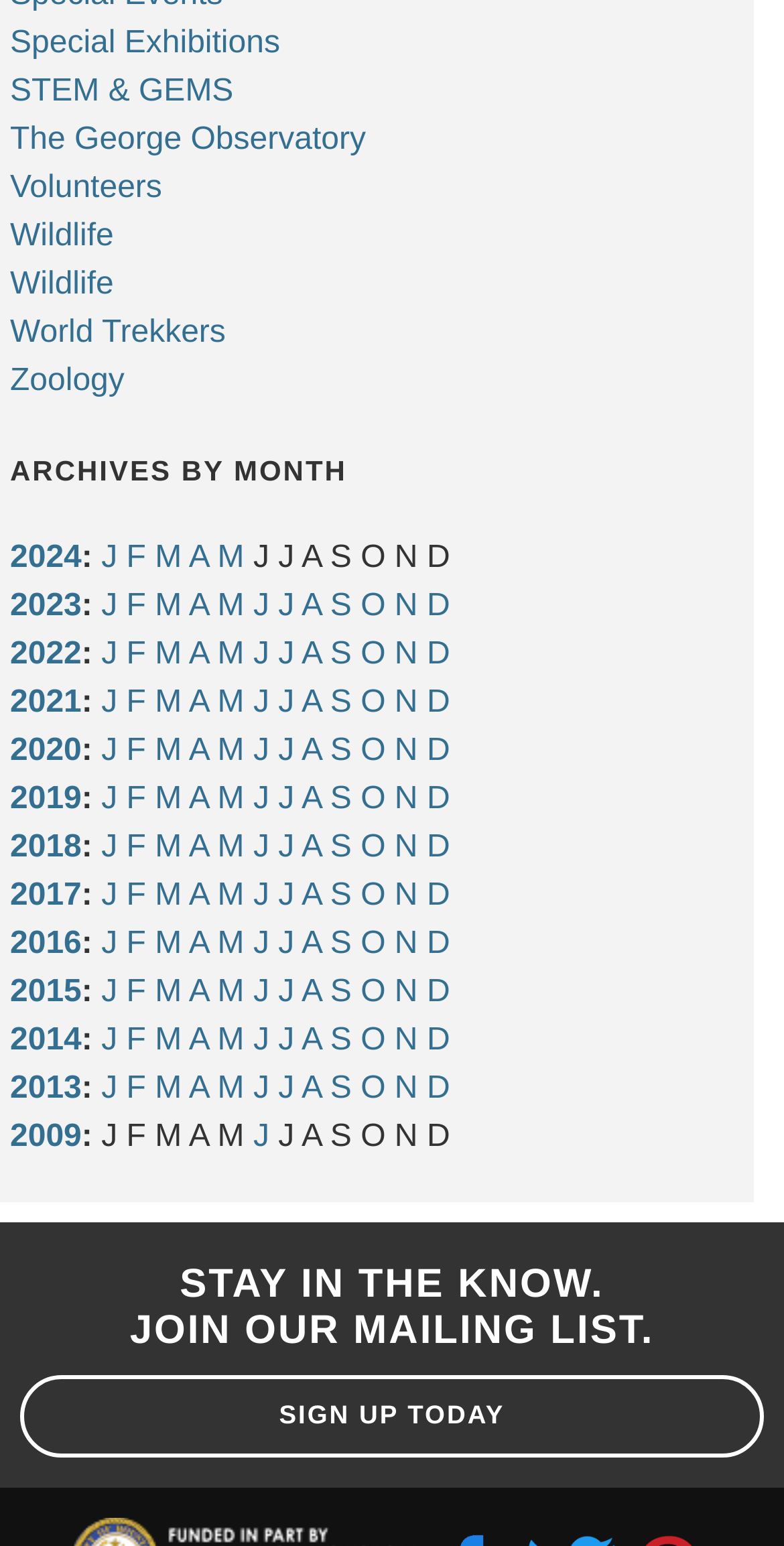Ascertain the bounding box coordinates for the UI element detailed here: "HMNS TikTok". The coordinates should be provided as [left, top, right, bottom] with each value being a float between 0 and 1.

[0.442, 0.971, 0.558, 0.993]